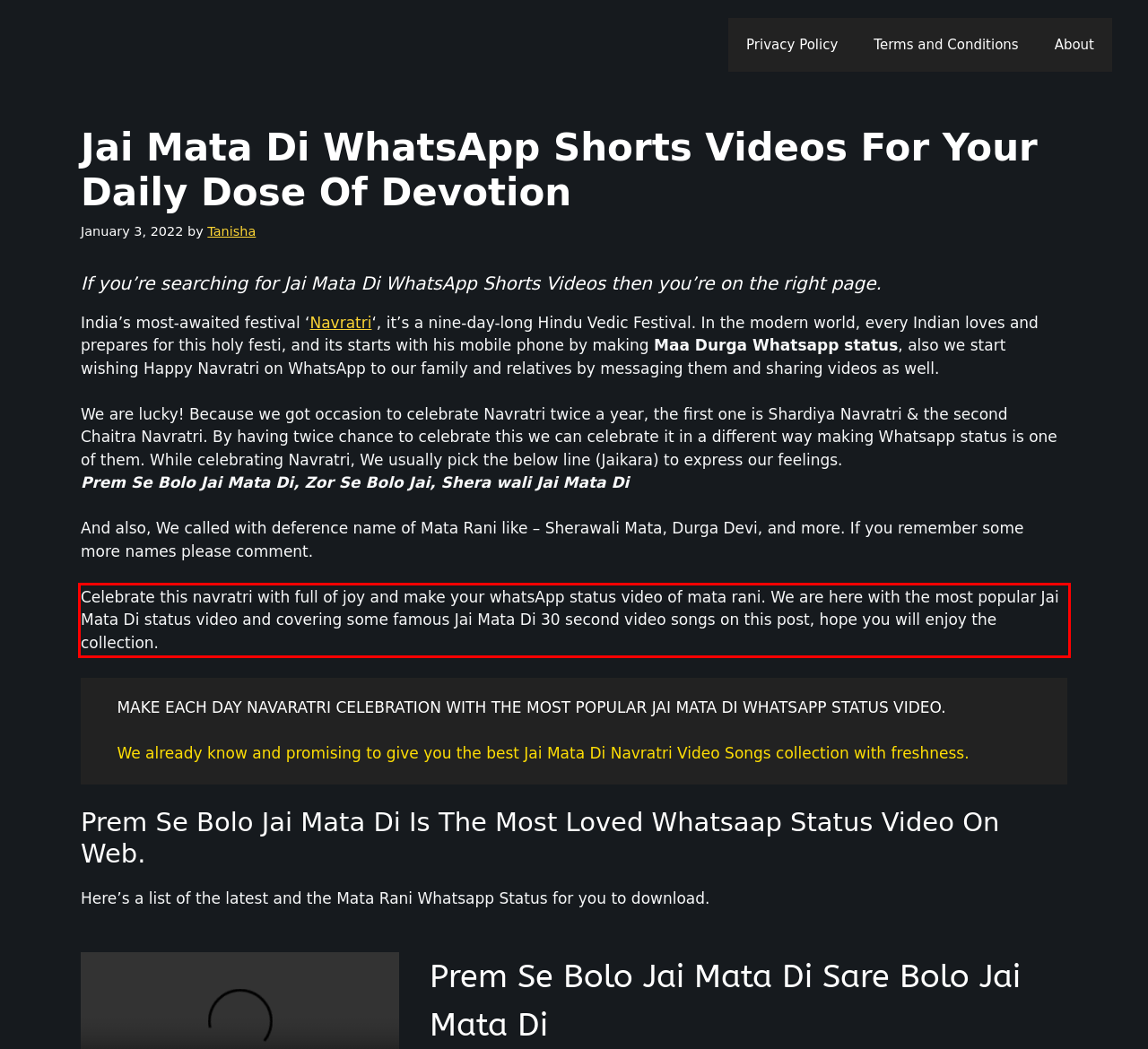Identify the text inside the red bounding box on the provided webpage screenshot by performing OCR.

Celebrate this navratri with full of joy and make your whatsApp status video of mata rani. We are here with the most popular Jai Mata Di status video and covering some famous Jai Mata Di 30 second video songs on this post, hope you will enjoy the collection.